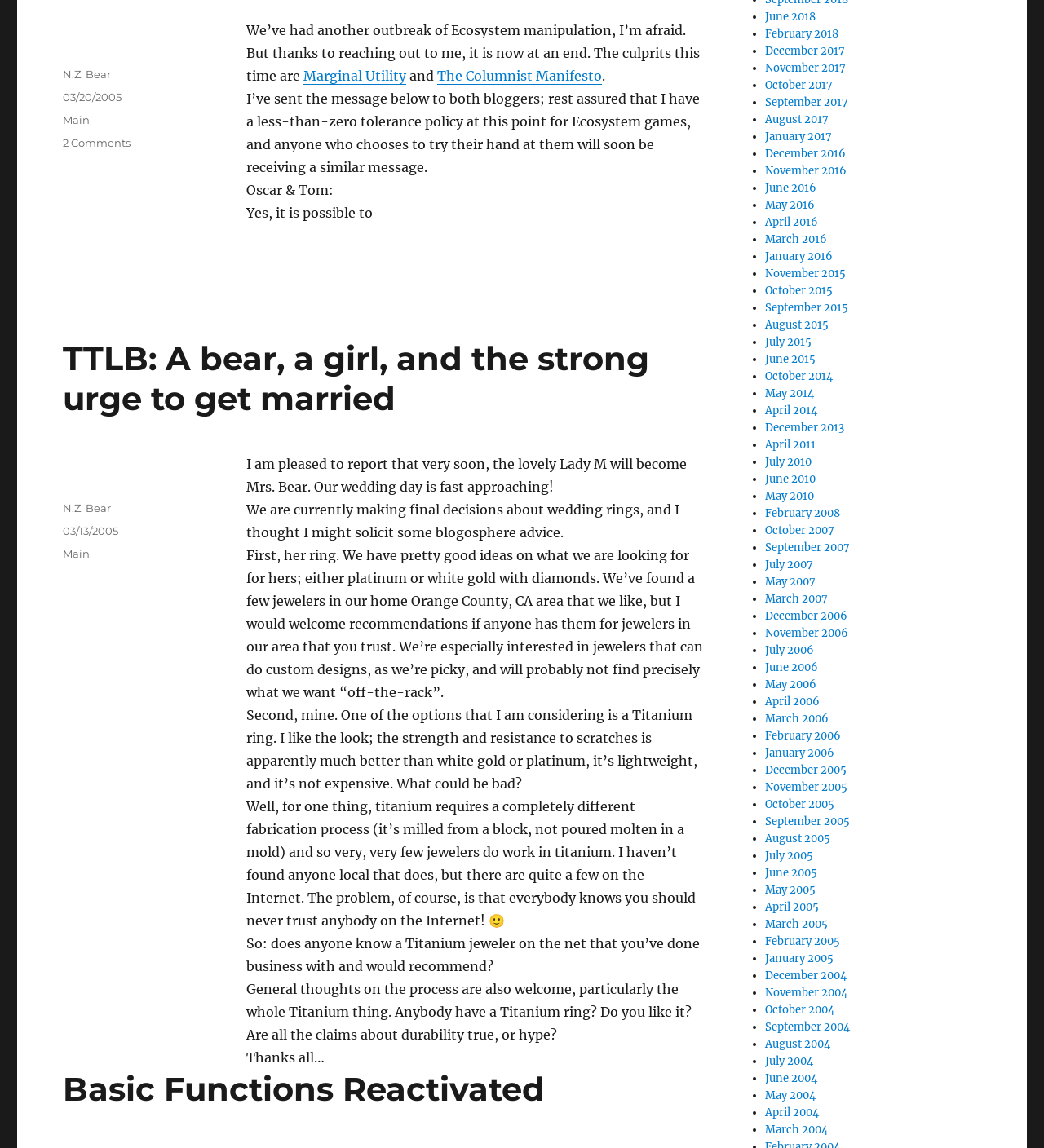Find the bounding box coordinates of the clickable area that will achieve the following instruction: "Click on the link 'N.Z. Bear'".

[0.06, 0.059, 0.106, 0.07]